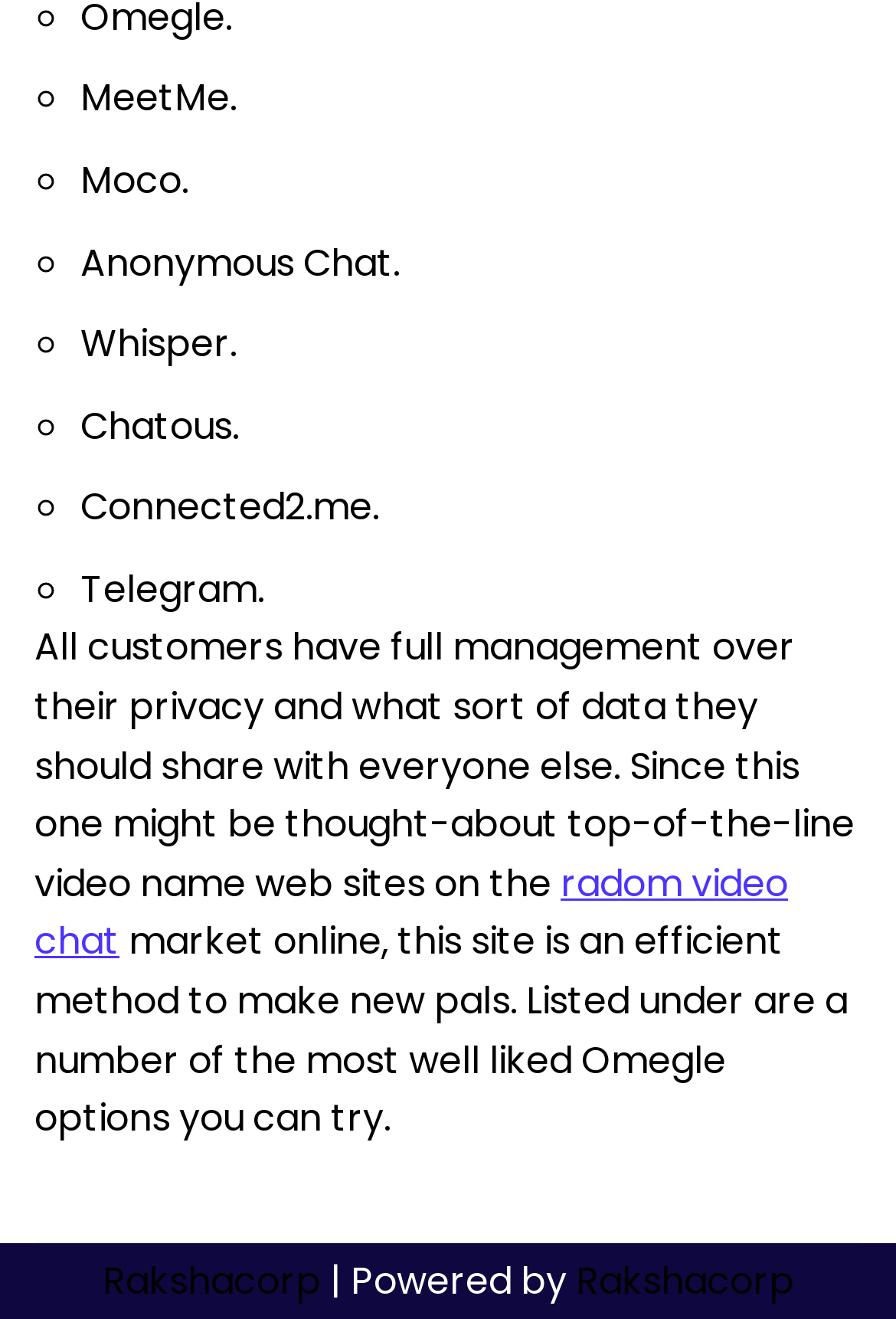Who powers the website?
Please give a well-detailed answer to the question.

At the bottom of the webpage, it is mentioned that the website is 'Powered by Rakshacorp', which indicates that Rakshacorp is the entity powering the website.